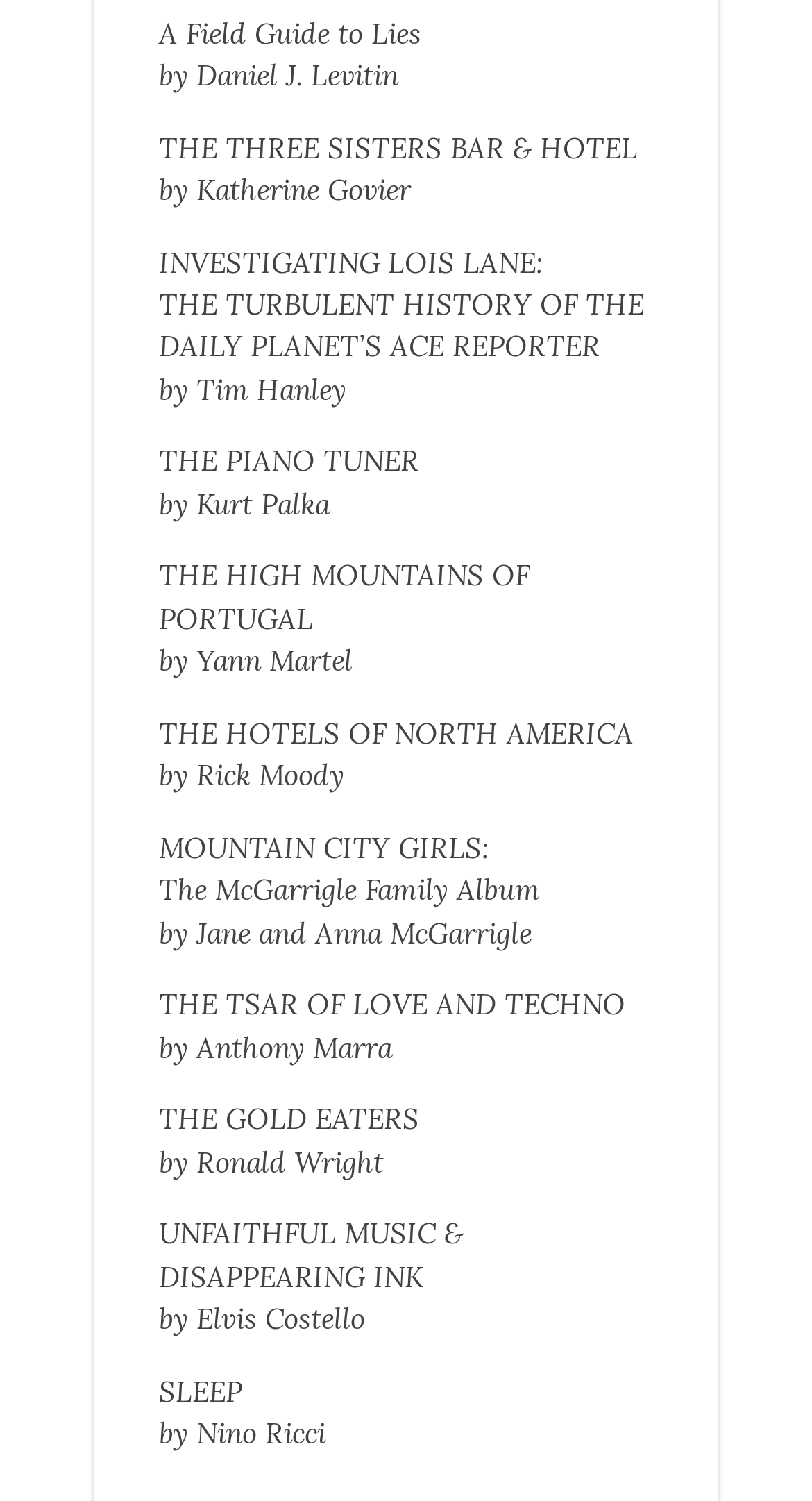Pinpoint the bounding box coordinates of the clickable area necessary to execute the following instruction: "Check out THE HOTELS OF NORTH AMERICA by Rick Moody". The coordinates should be given as four float numbers between 0 and 1, namely [left, top, right, bottom].

[0.196, 0.476, 0.781, 0.529]